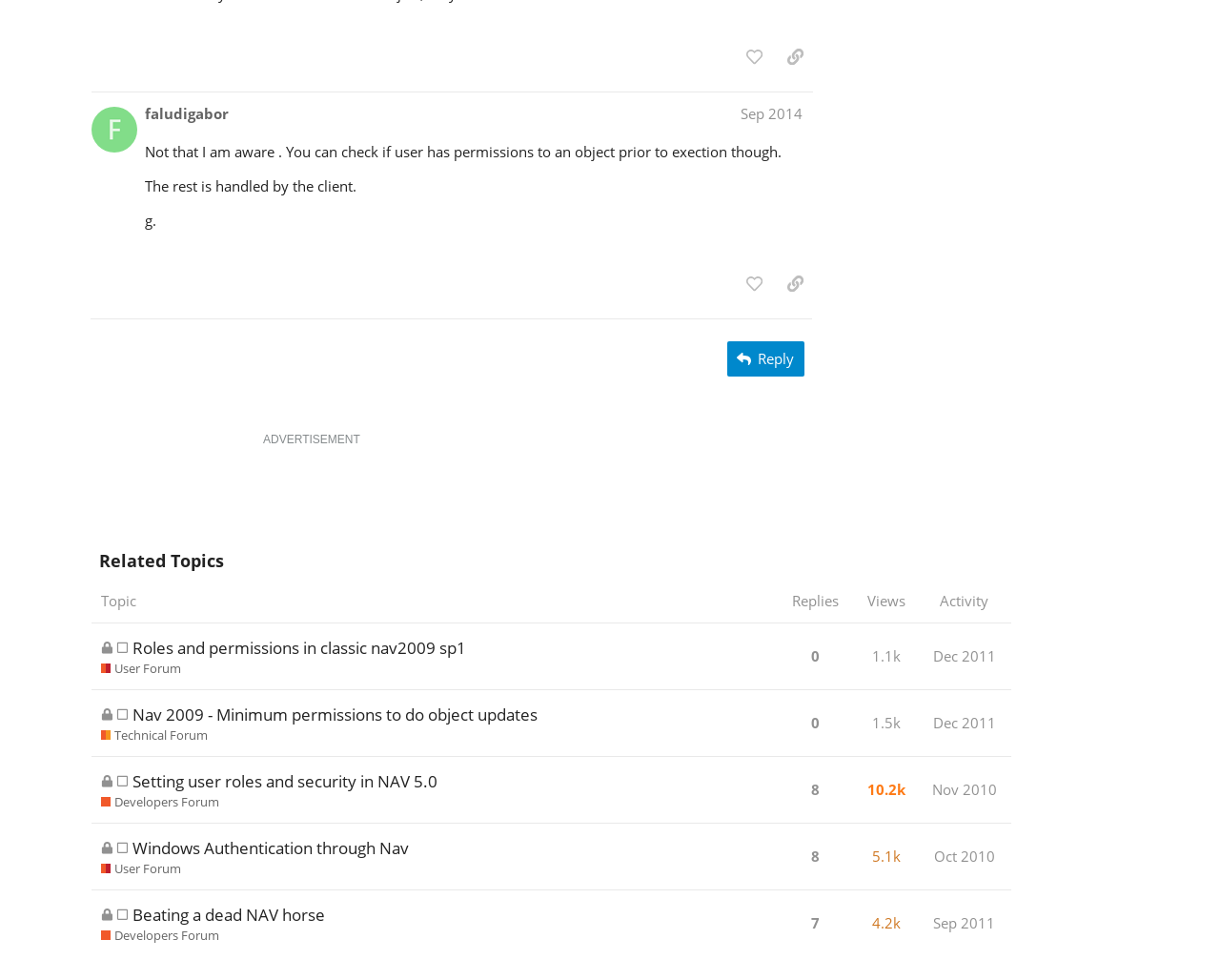Answer the question briefly using a single word or phrase: 
What is the date of the post?

Sep 7, 2014